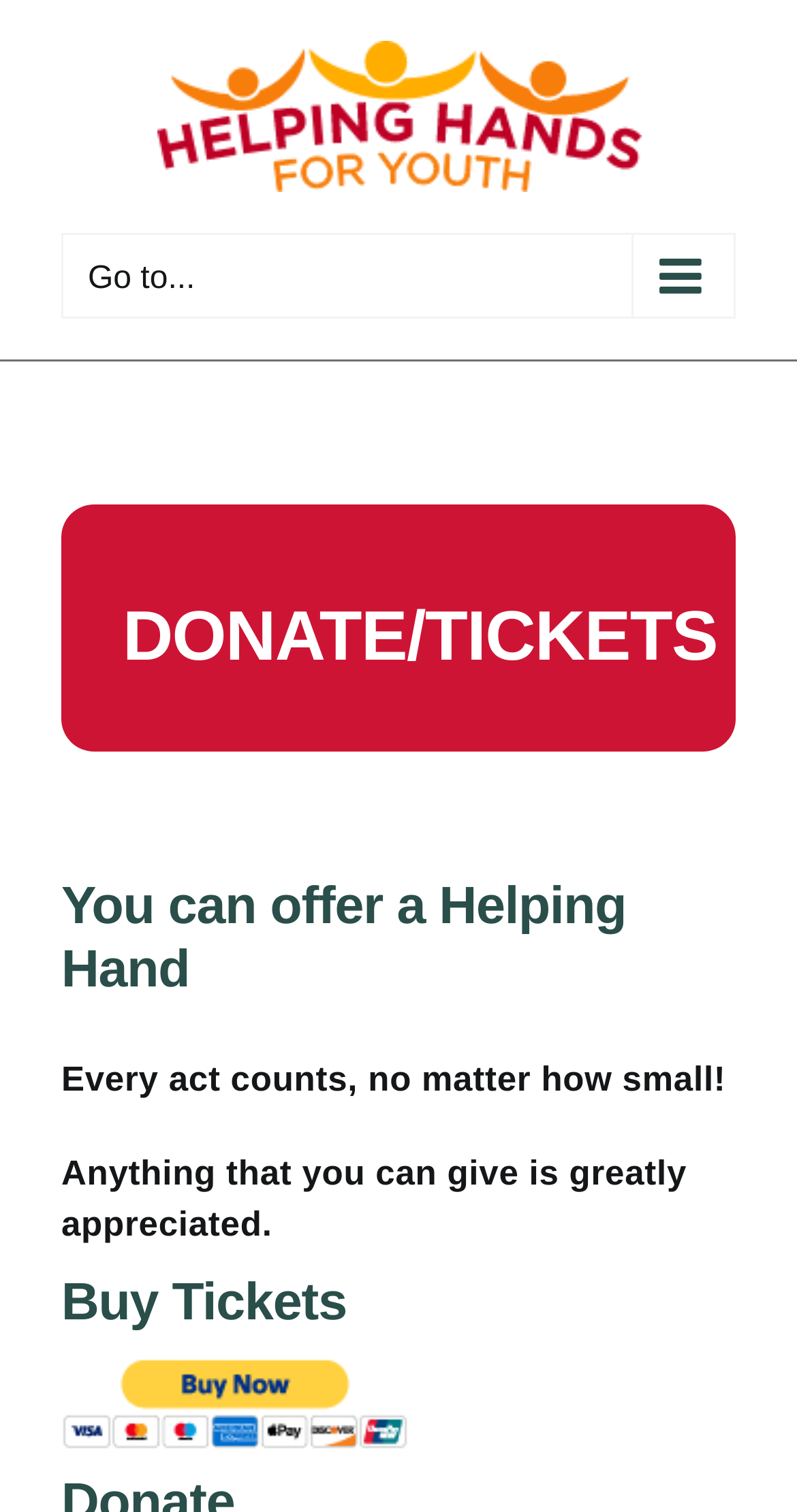What is the tone of the webpage?
Please answer the question with a detailed and comprehensive explanation.

The tone of the webpage is appreciative, as indicated by the text 'Anything that you can give is greatly appreciated', which expresses gratitude for any donation or support.